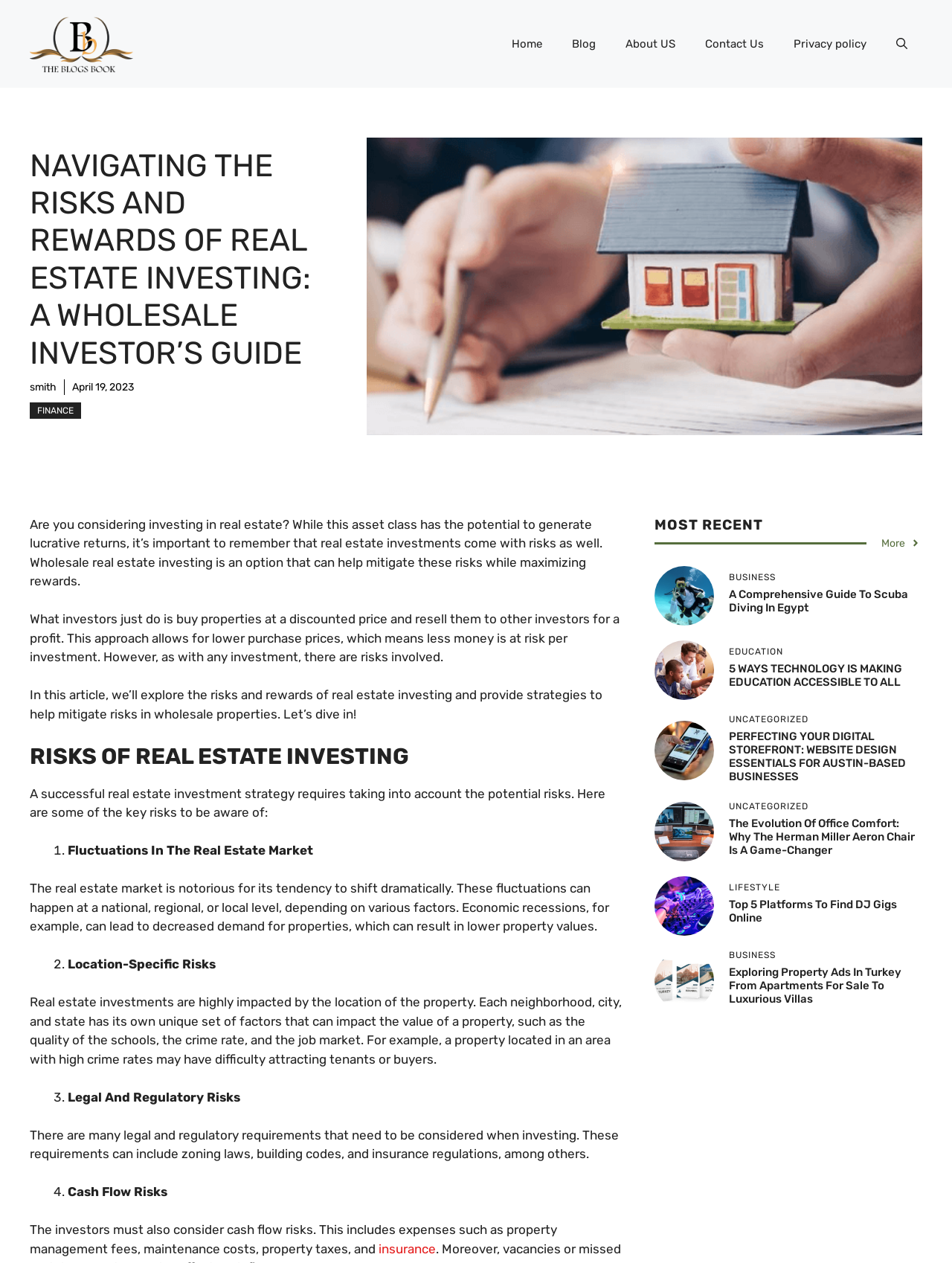What is the topic of the article?
Provide a detailed answer to the question using information from the image.

The topic of the article can be determined by reading the heading 'NAVIGATING THE RISKS AND REWARDS OF REAL ESTATE INVESTING: A WHOLESALE INVESTOR’S GUIDE' and the content of the article, which discusses the risks and rewards of real estate investing and provides strategies to help mitigate risks in wholesale properties.